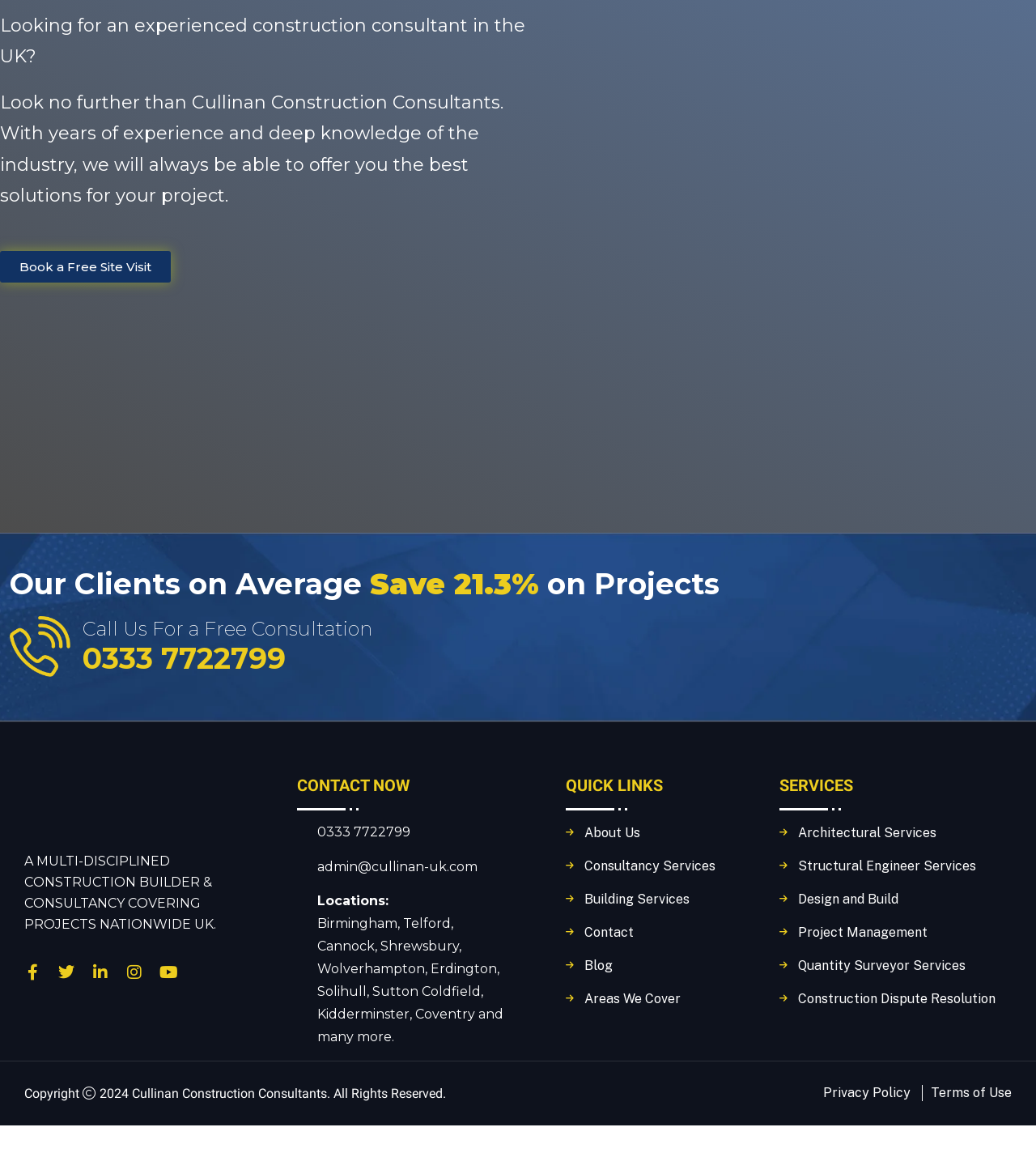Please specify the bounding box coordinates of the region to click in order to perform the following instruction: "Book a free site visit".

[0.0, 0.214, 0.165, 0.241]